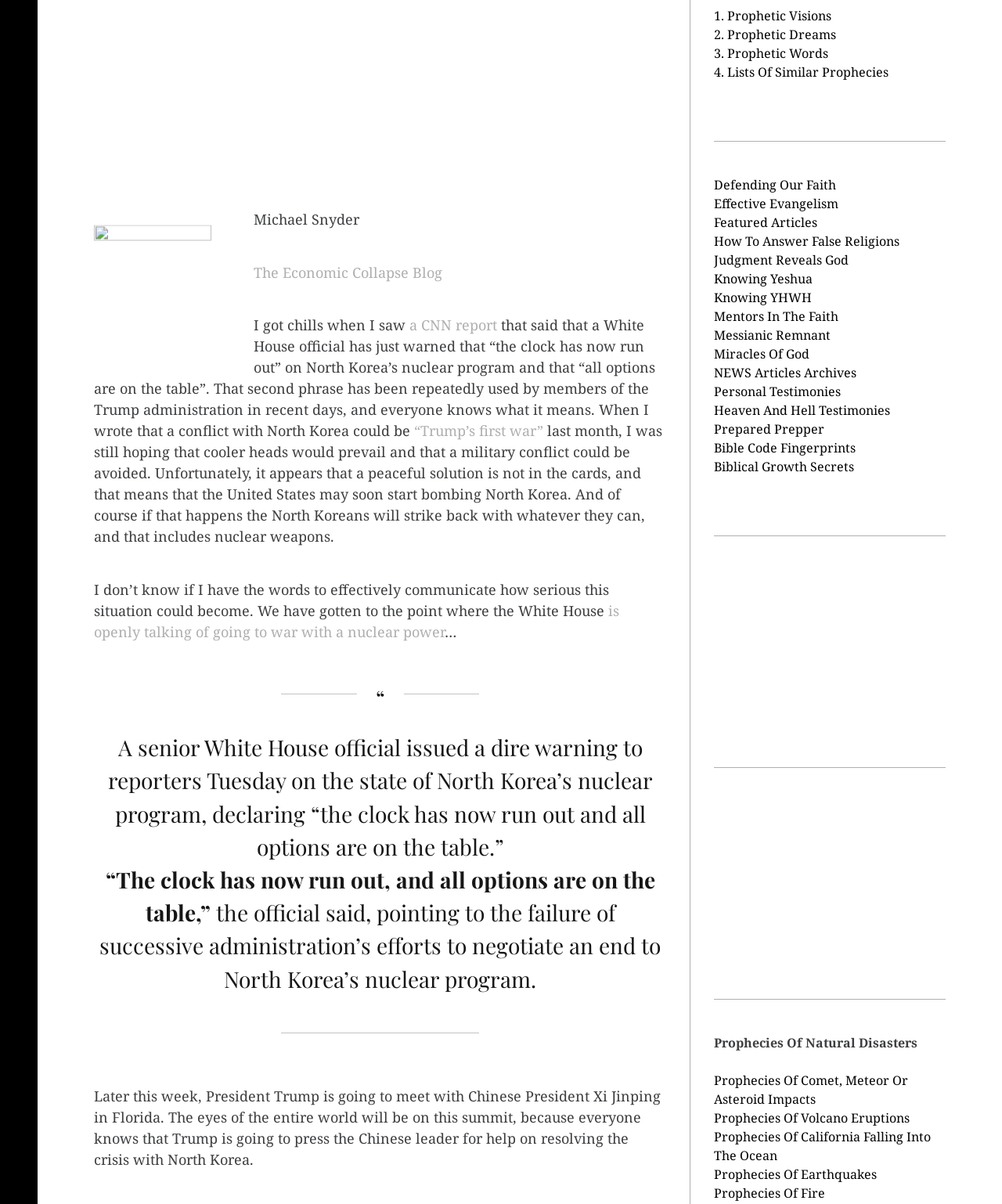Locate the bounding box coordinates of the area to click to fulfill this instruction: "Click on 'The Economic Collapse Blog'". The bounding box should be presented as four float numbers between 0 and 1, in the order [left, top, right, bottom].

[0.253, 0.219, 0.441, 0.234]